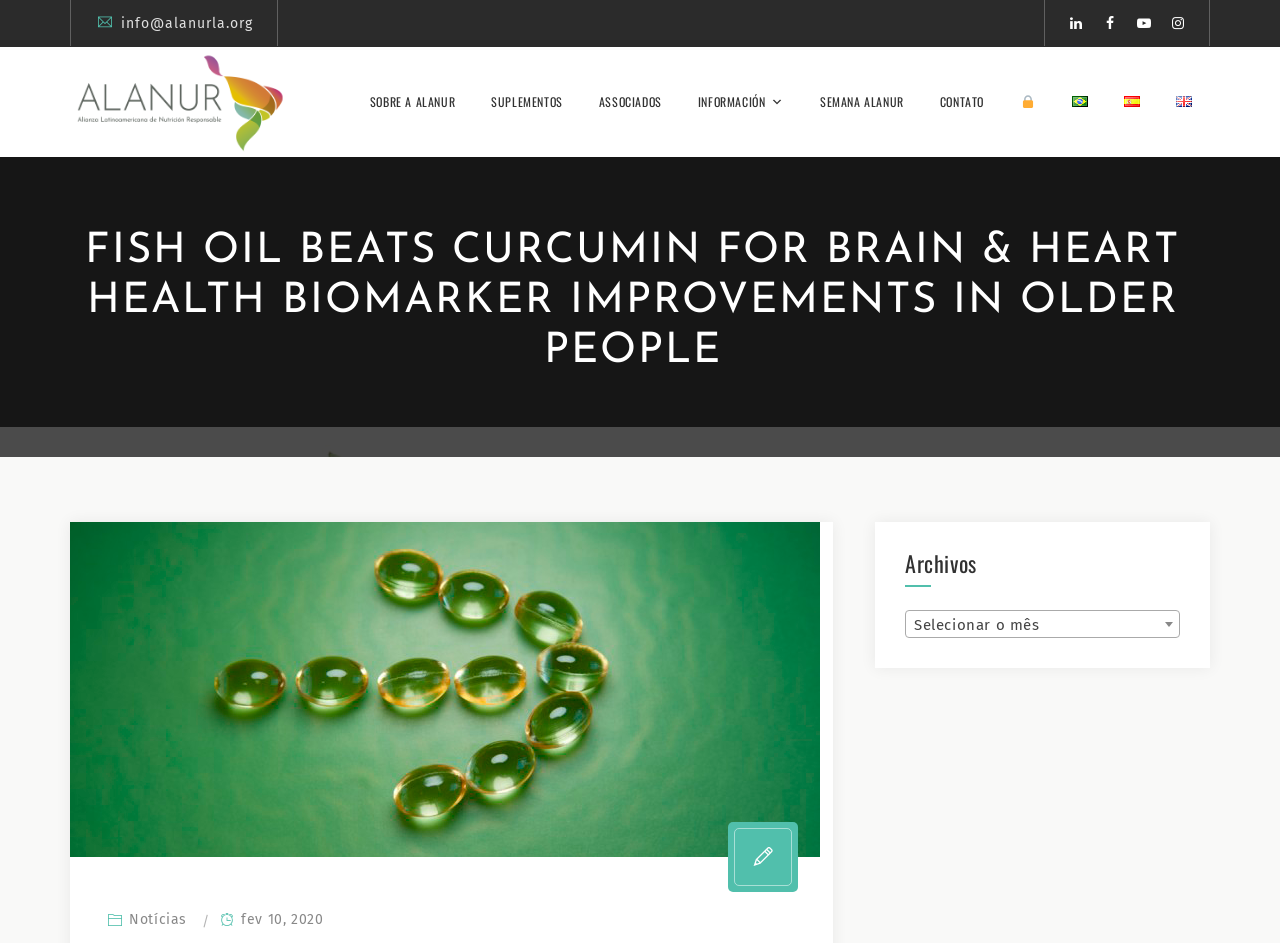What is the date of the news article?
Look at the image and respond with a single word or a short phrase.

fev 10, 2020